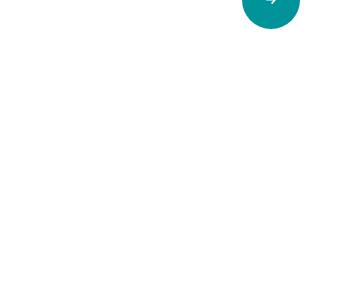How many countries are involved in the hiking experience?
Provide a detailed answer to the question, using the image to inform your response.

The hiking experience involves two countries, France and Switzerland, as mentioned in the caption, which describes the 'Trient, the Glaciers between France and Switzerland' hiking experience.